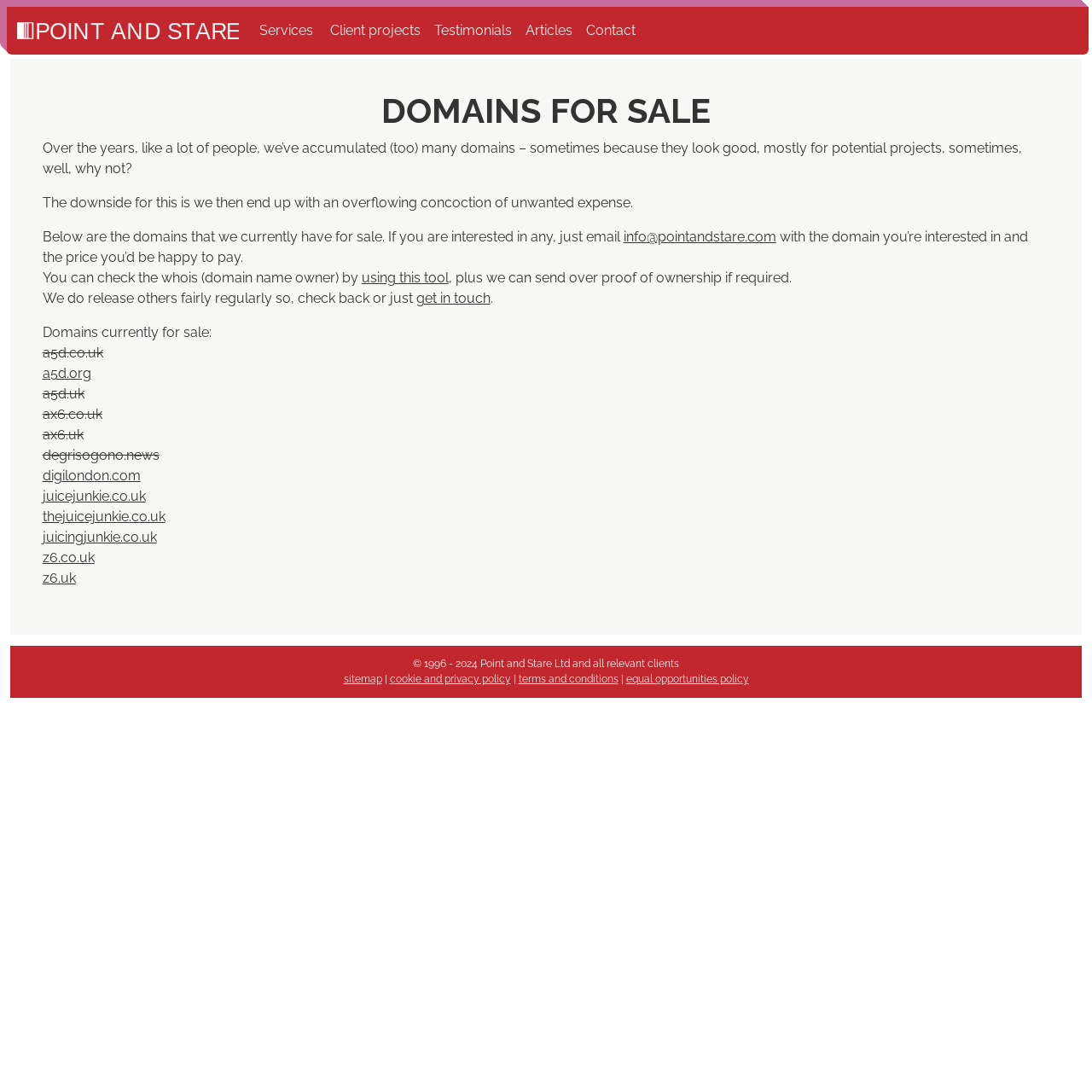Find the bounding box coordinates of the clickable region needed to perform the following instruction: "Get in touch with the seller". The coordinates should be provided as four float numbers between 0 and 1, i.e., [left, top, right, bottom].

[0.381, 0.266, 0.449, 0.281]